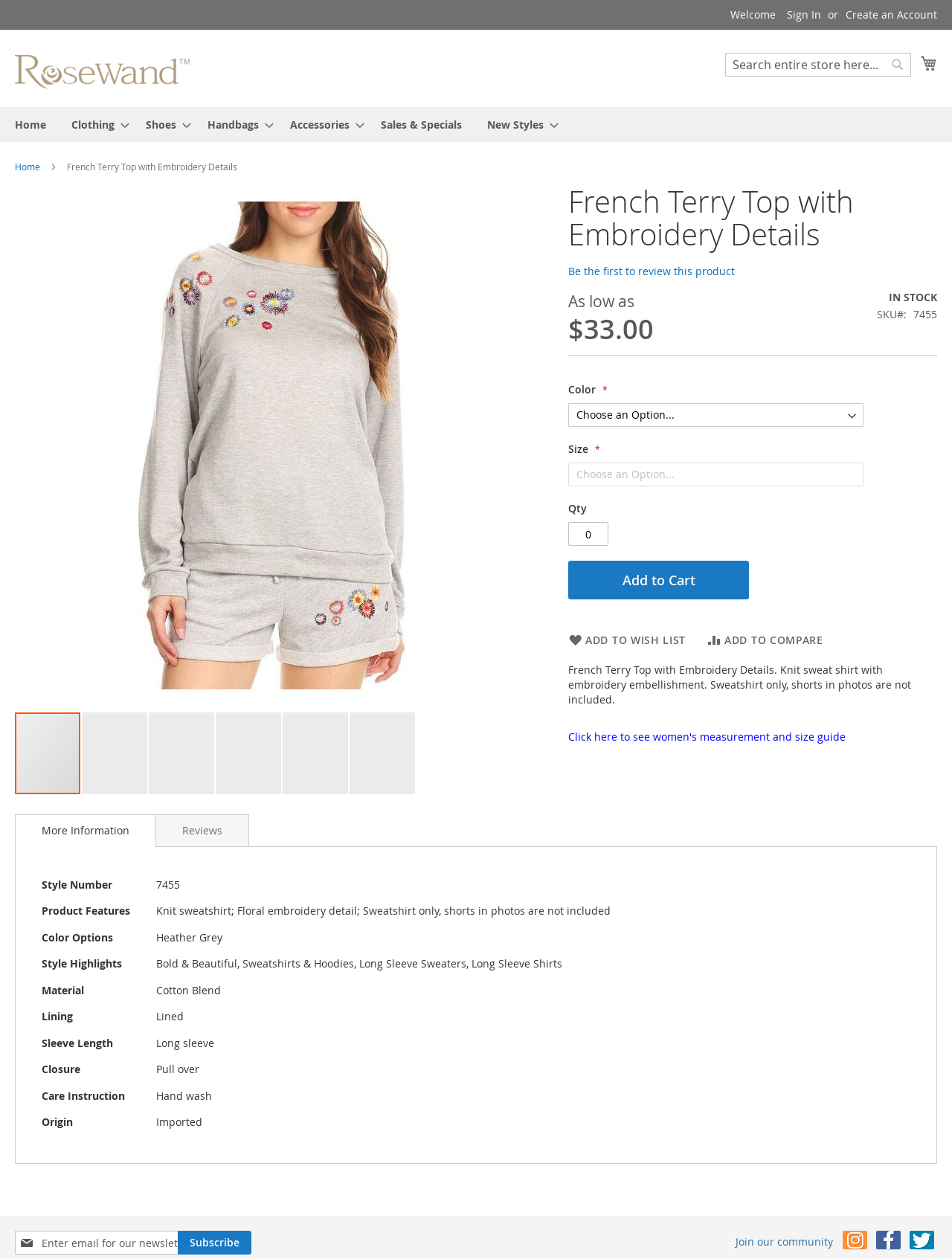Provide a one-word or short-phrase response to the question:
What is the material of the product?

Cotton Blend